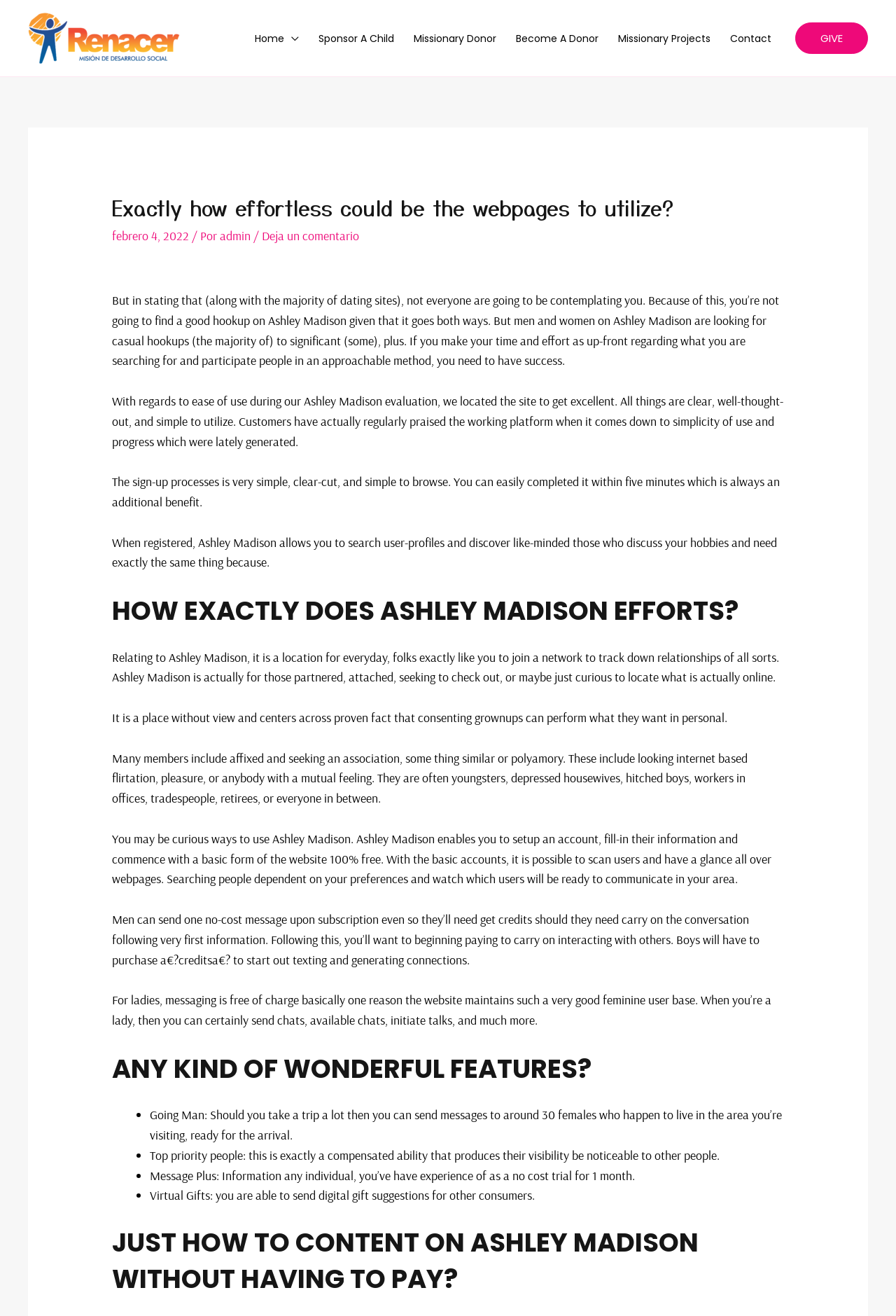Show the bounding box coordinates for the element that needs to be clicked to execute the following instruction: "Click on the 'Sponsor A Child' link". Provide the coordinates in the form of four float numbers between 0 and 1, i.e., [left, top, right, bottom].

[0.345, 0.011, 0.451, 0.048]